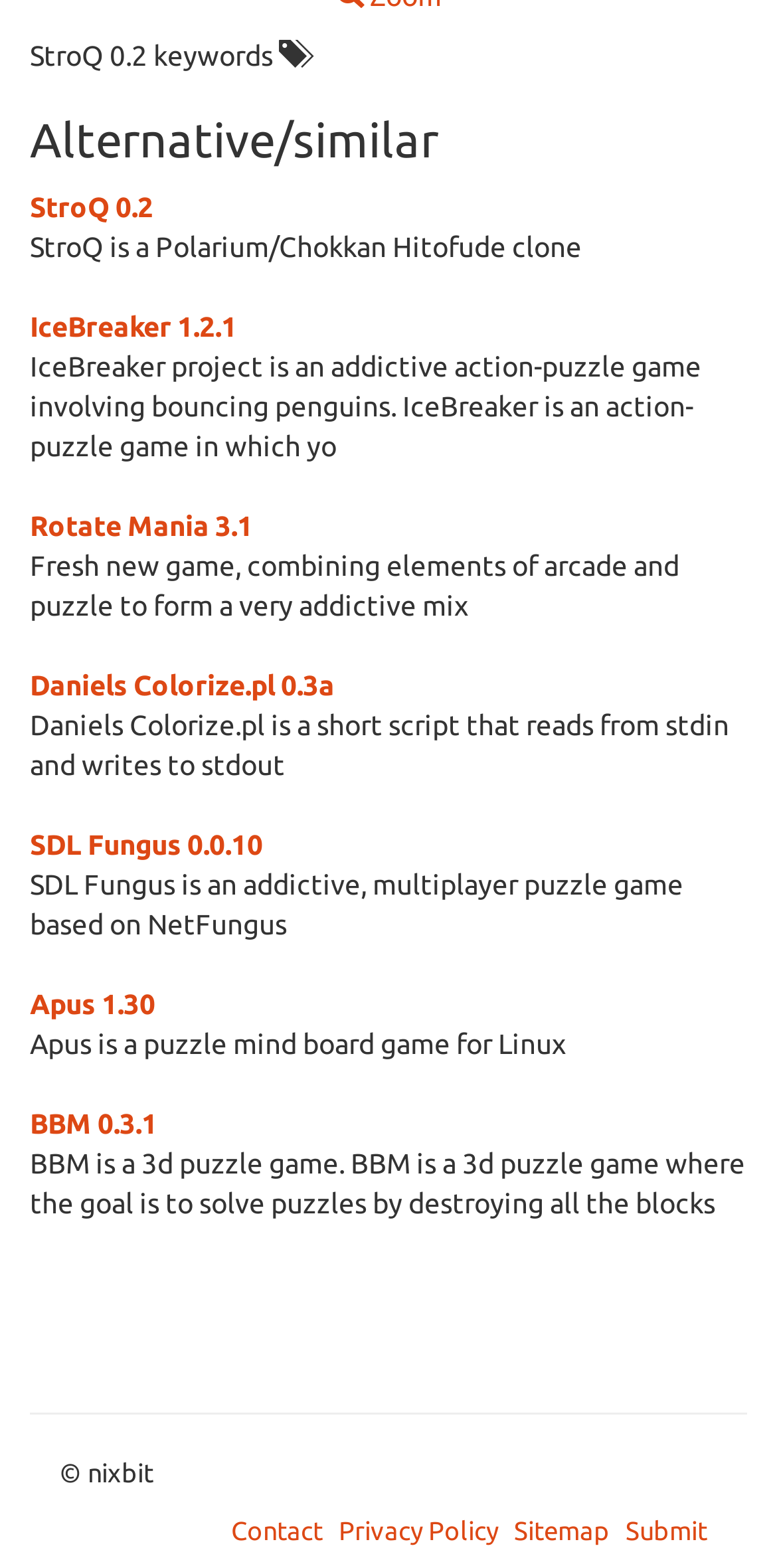Provide a short, one-word or phrase answer to the question below:
What is the purpose of this webpage?

Show similar software